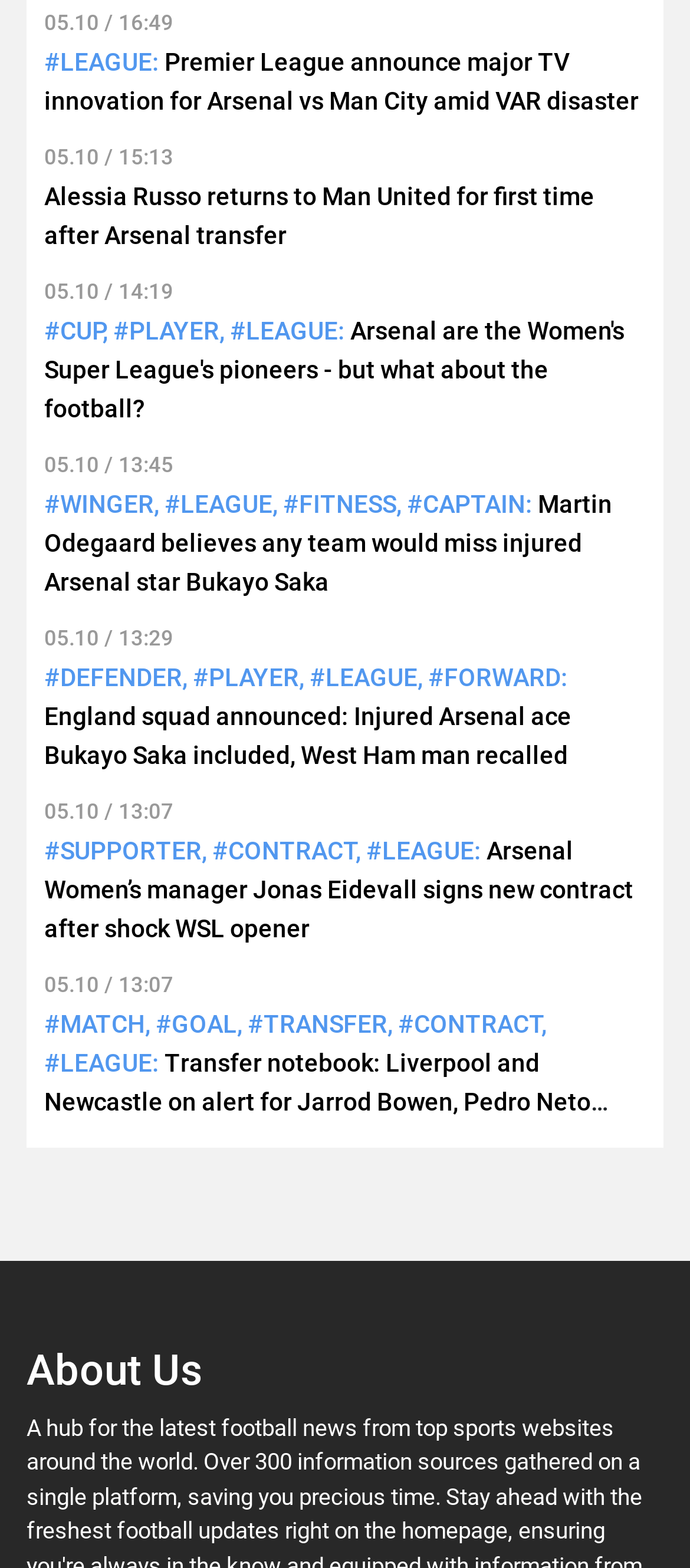Identify the bounding box coordinates of the region that needs to be clicked to carry out this instruction: "Check the news about Martin Odegaard's belief on injured Arsenal star Bukayo Saka". Provide these coordinates as four float numbers ranging from 0 to 1, i.e., [left, top, right, bottom].

[0.064, 0.312, 0.887, 0.38]